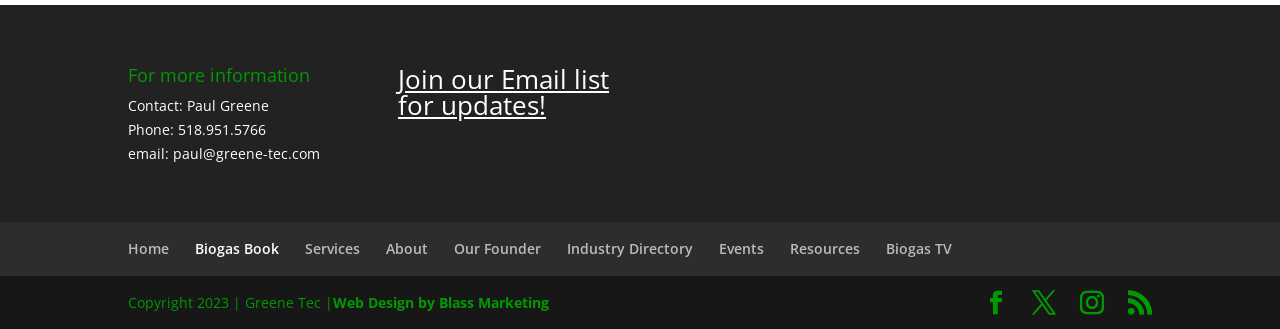Based on the provided description, "Biogas Book", find the bounding box of the corresponding UI element in the screenshot.

[0.152, 0.726, 0.218, 0.783]